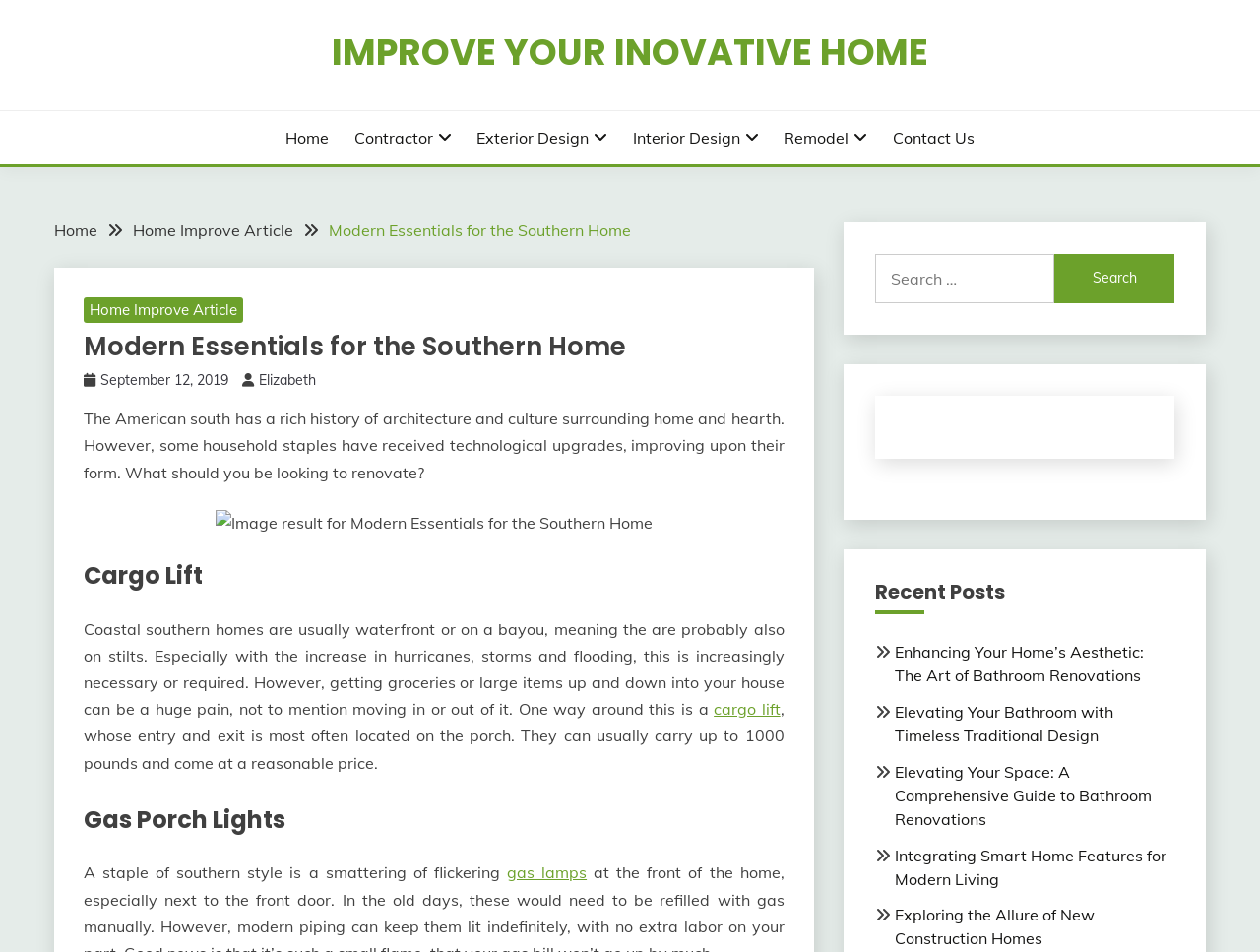Look at the image and give a detailed response to the following question: What is the purpose of a cargo lift?

The purpose of a cargo lift can be inferred from the text, which states that it can be used to move heavy items, such as groceries, up and down into a house, especially in coastal southern homes that are on stilts.